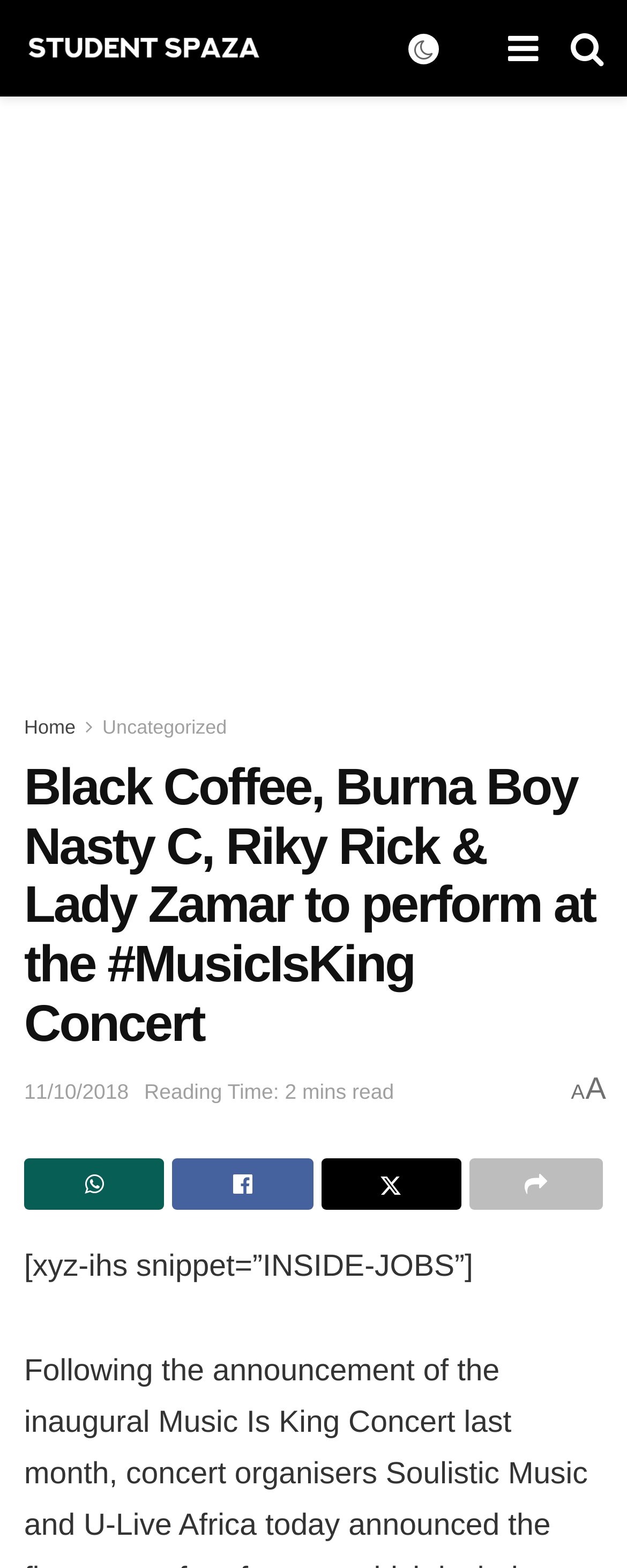What is the date of the article?
Look at the image and provide a detailed response to the question.

The date of the article is mentioned below the main heading, which states '11/10/2018'.